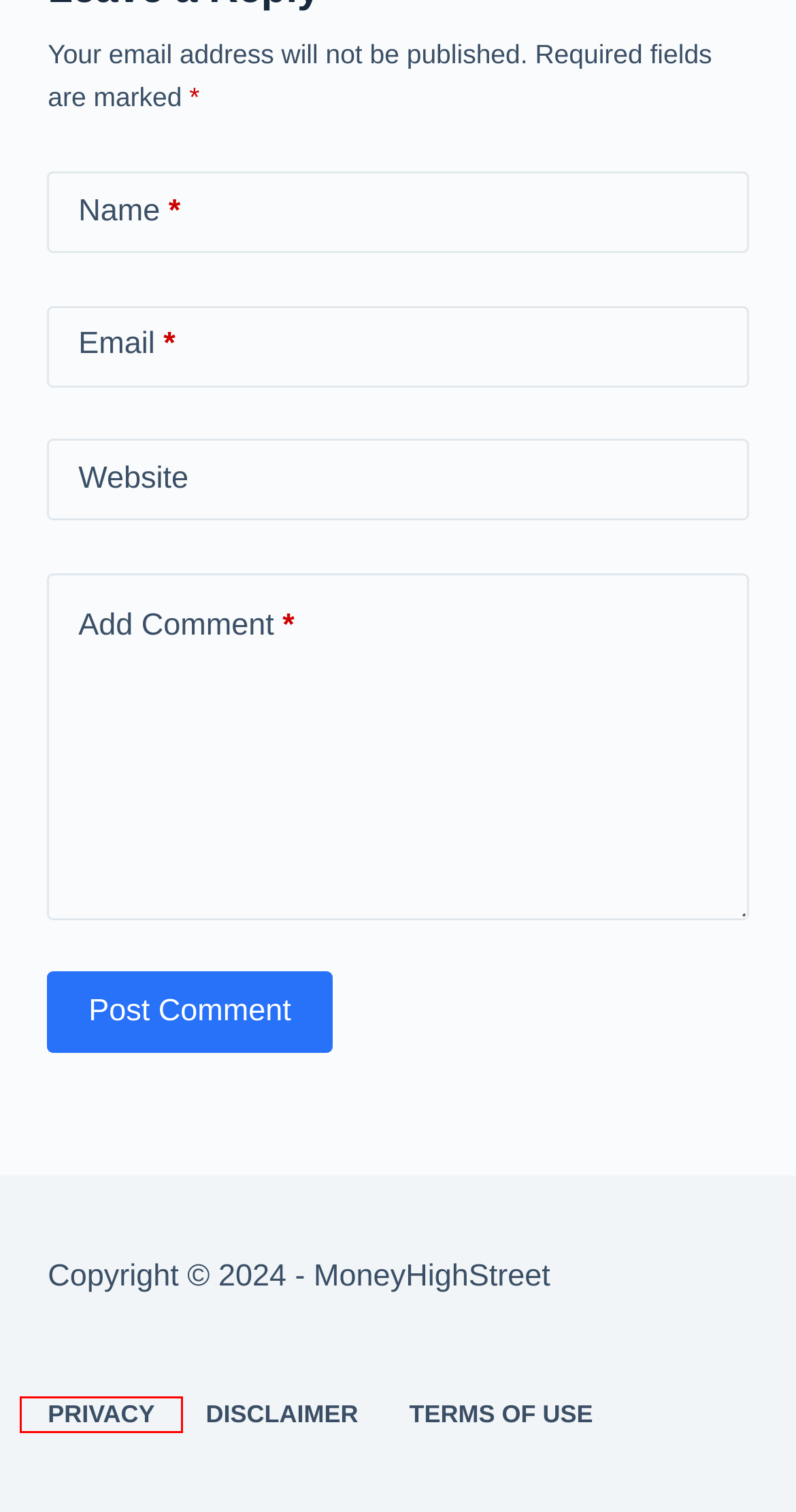You are presented with a screenshot of a webpage that includes a red bounding box around an element. Determine which webpage description best matches the page that results from clicking the element within the red bounding box. Here are the candidates:
A. Privacy - MoneyHighStreet
B. Dog vet bills and insurance costs hit owners hard - MoneyHighStreet
C. Terms of Use - MoneyHighStreet
D. Disclaimer - MoneyHighStreet
E. Chris, Author at MoneyHighStreet
F. MoneyHighStreet -
G. Is Beef Liver Good For Dogs? | Spot and Tango
H. Lifestyle Archives - MoneyHighStreet

A